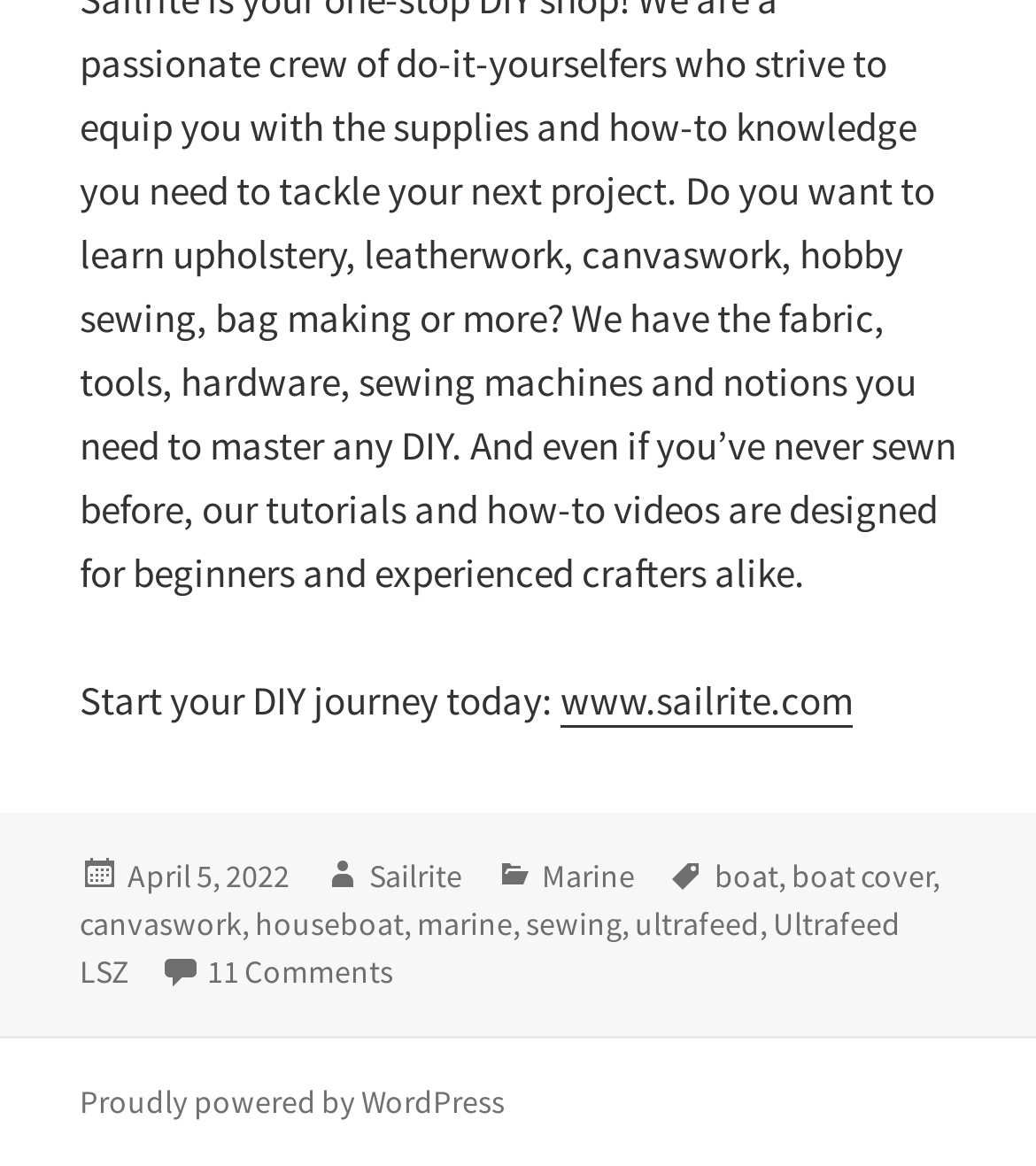Pinpoint the bounding box coordinates of the element you need to click to execute the following instruction: "View the categories of the post". The bounding box should be represented by four float numbers between 0 and 1, in the format [left, top, right, bottom].

[0.52, 0.731, 0.659, 0.765]